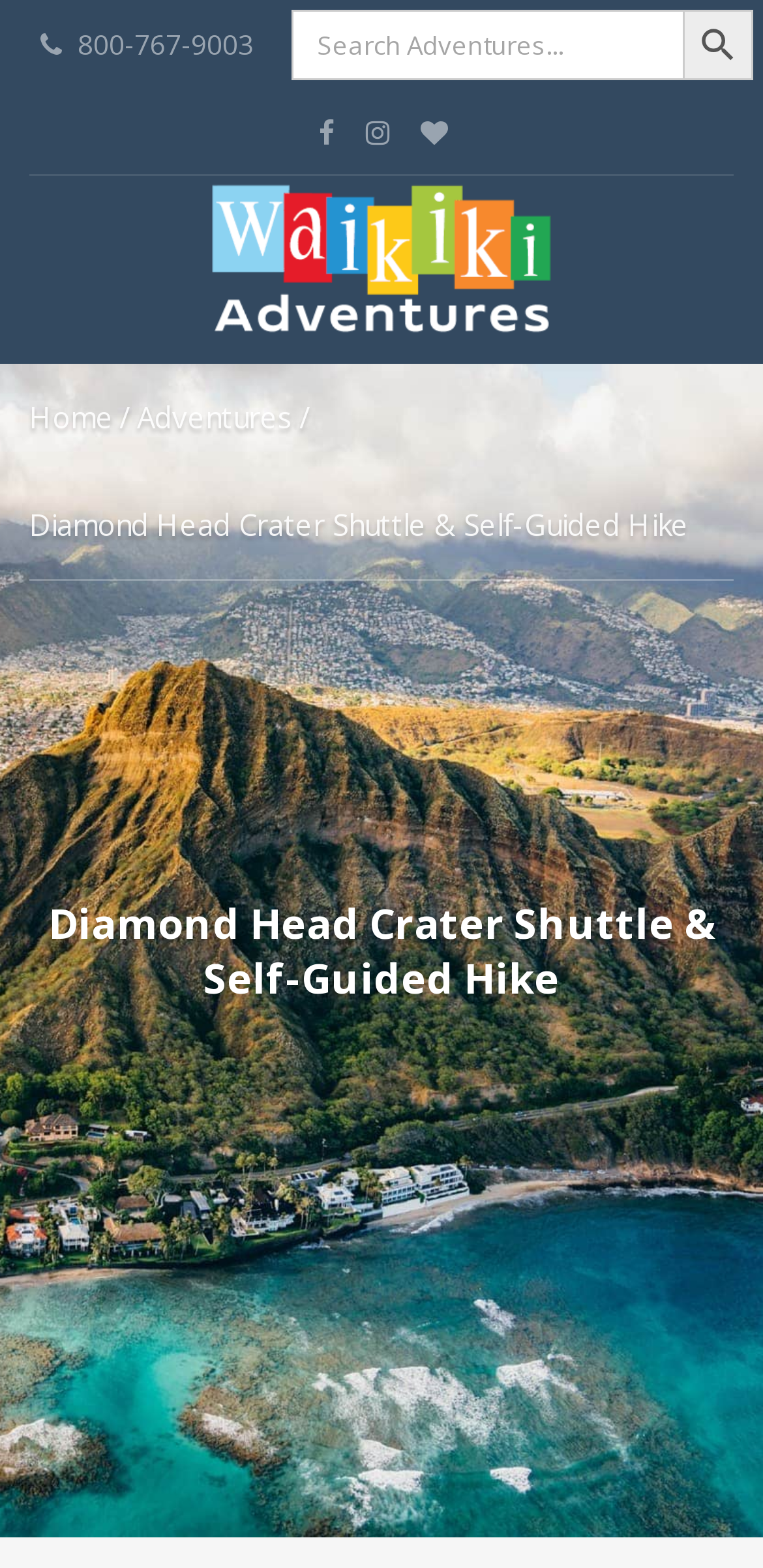Based on the element description "Search Button", predict the bounding box coordinates of the UI element.

[0.895, 0.006, 0.987, 0.051]